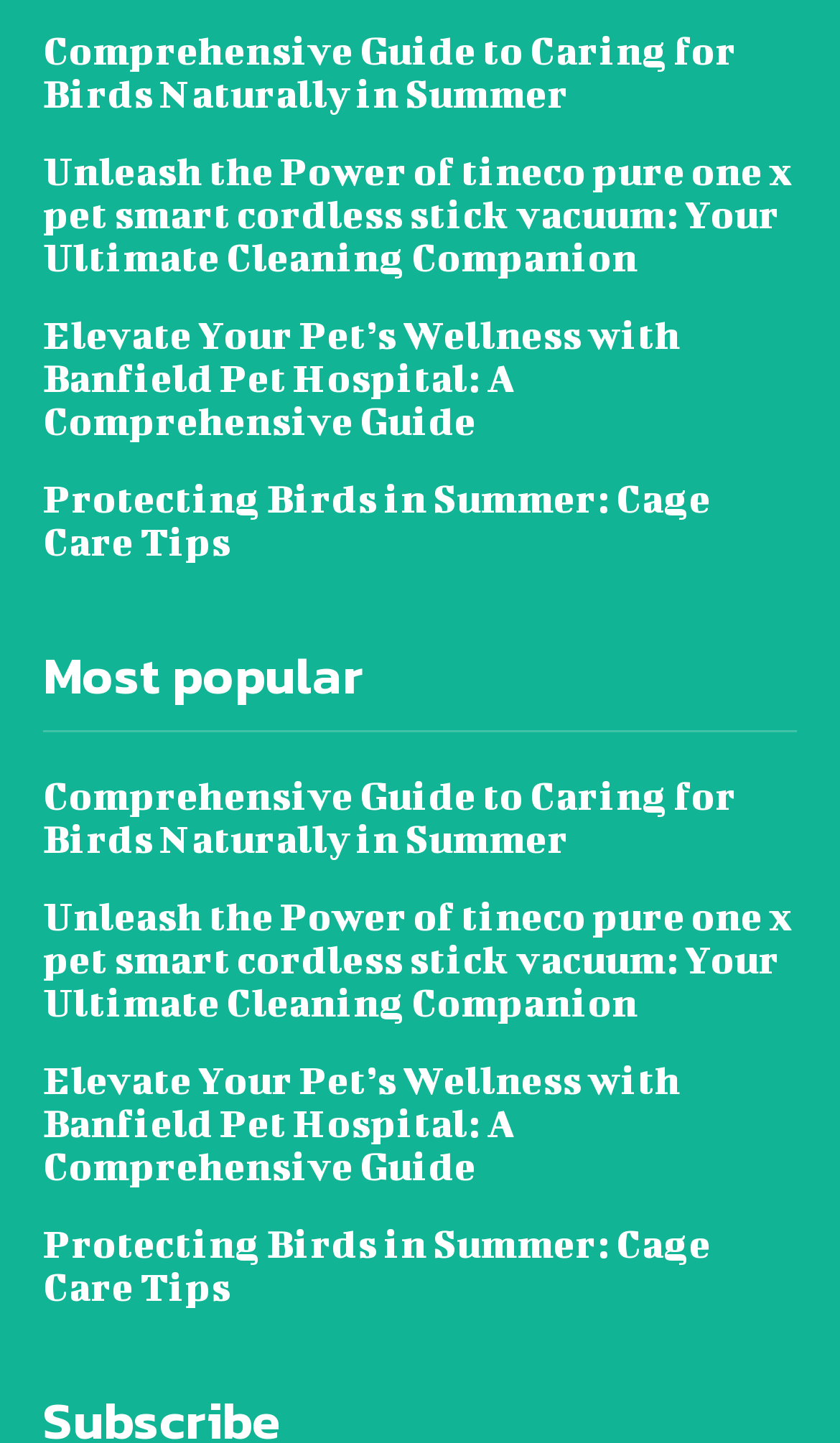Based on the visual content of the image, answer the question thoroughly: What is the main topic of the webpage?

The webpage appears to be focused on pet care, with headings related to caring for birds, pet wellness, and cleaning companions. The overall theme suggests that the main topic is pet care.